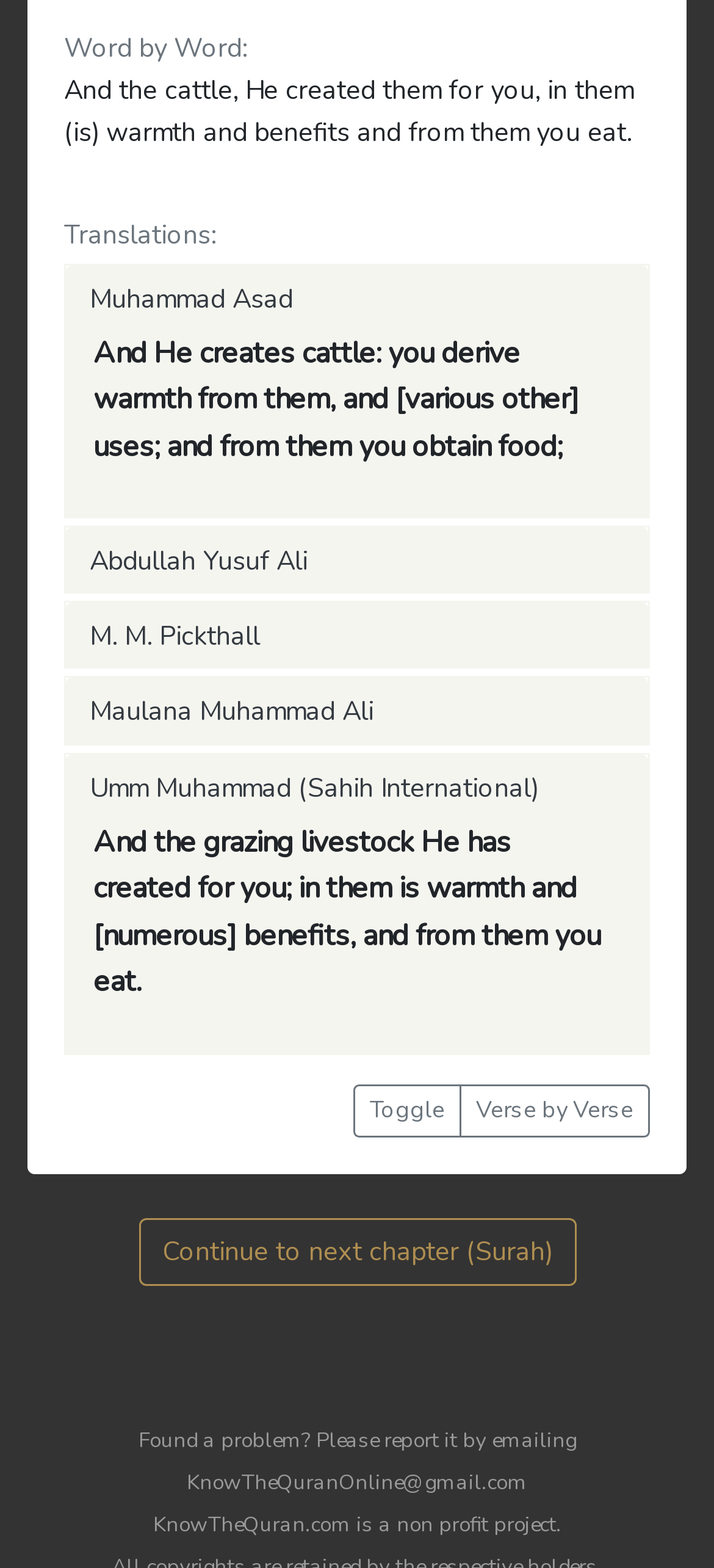Please specify the bounding box coordinates of the element that should be clicked to execute the given instruction: 'Email to report a problem'. Ensure the coordinates are four float numbers between 0 and 1, expressed as [left, top, right, bottom].

[0.262, 0.936, 0.738, 0.954]